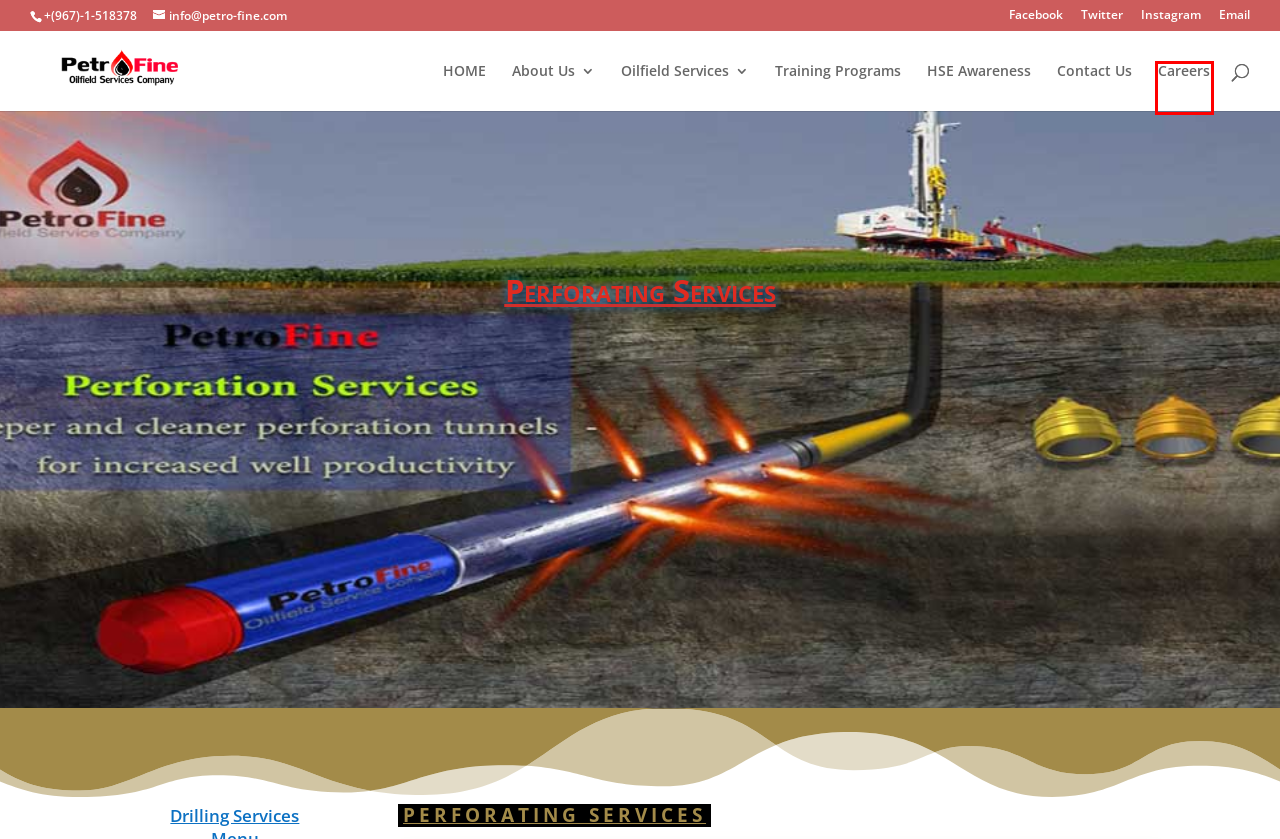You are presented with a screenshot of a webpage containing a red bounding box around an element. Determine which webpage description best describes the new webpage after clicking on the highlighted element. Here are the candidates:
A. Contact | PetroFine
B. Mud Logging | PetroFine
C. PetroFine | Oil Field Services Company
D. PetroFinre Oilfield Services Company – Training Program – Petrofine for Consulting and Training
E. Join Us | PetroFine
F. Designer | PetroFine
G. About Us | PetroFine
H. Cementing Services | PetroFine

E